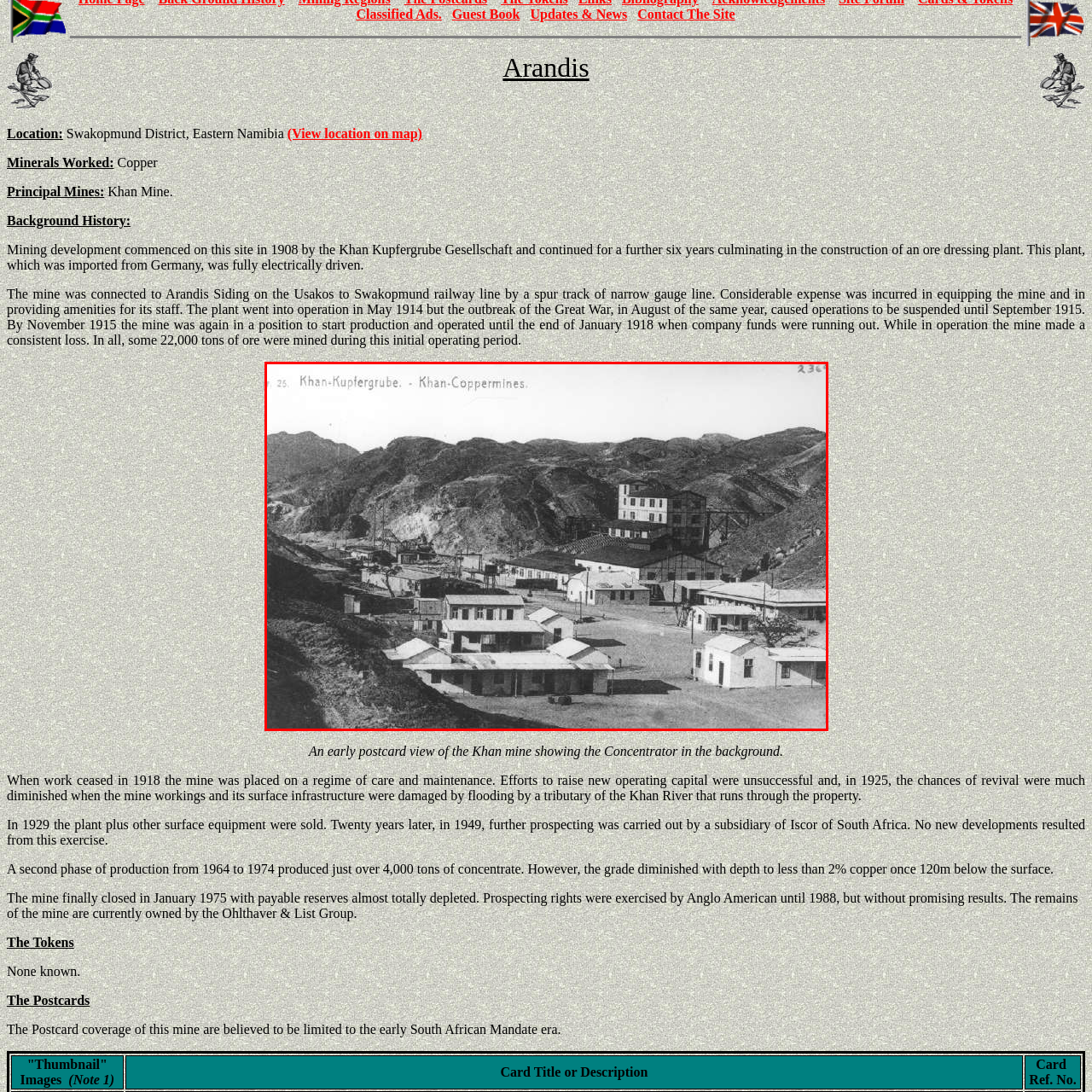Explain thoroughly what is happening in the image that is surrounded by the red box.

This historical postcard captures an early view of the Khan Copper Mines, a significant mining site located in the Swakopmund District of Eastern Namibia. The image showcases the mining settlement with its modest buildings arranged along a dirt road, set against a backdrop of rugged, hilly terrain characteristic of the region. Prominently visible in the background is the concentrator building, a key structure in the mining process. The photograph, likely taken in the early 20th century, highlights the operational context of the mine, which commenced development in 1908. This snapshot provides a glimpse into the challenges and industrious spirit of mining life at the time, as well as the community that supported this essential industry.